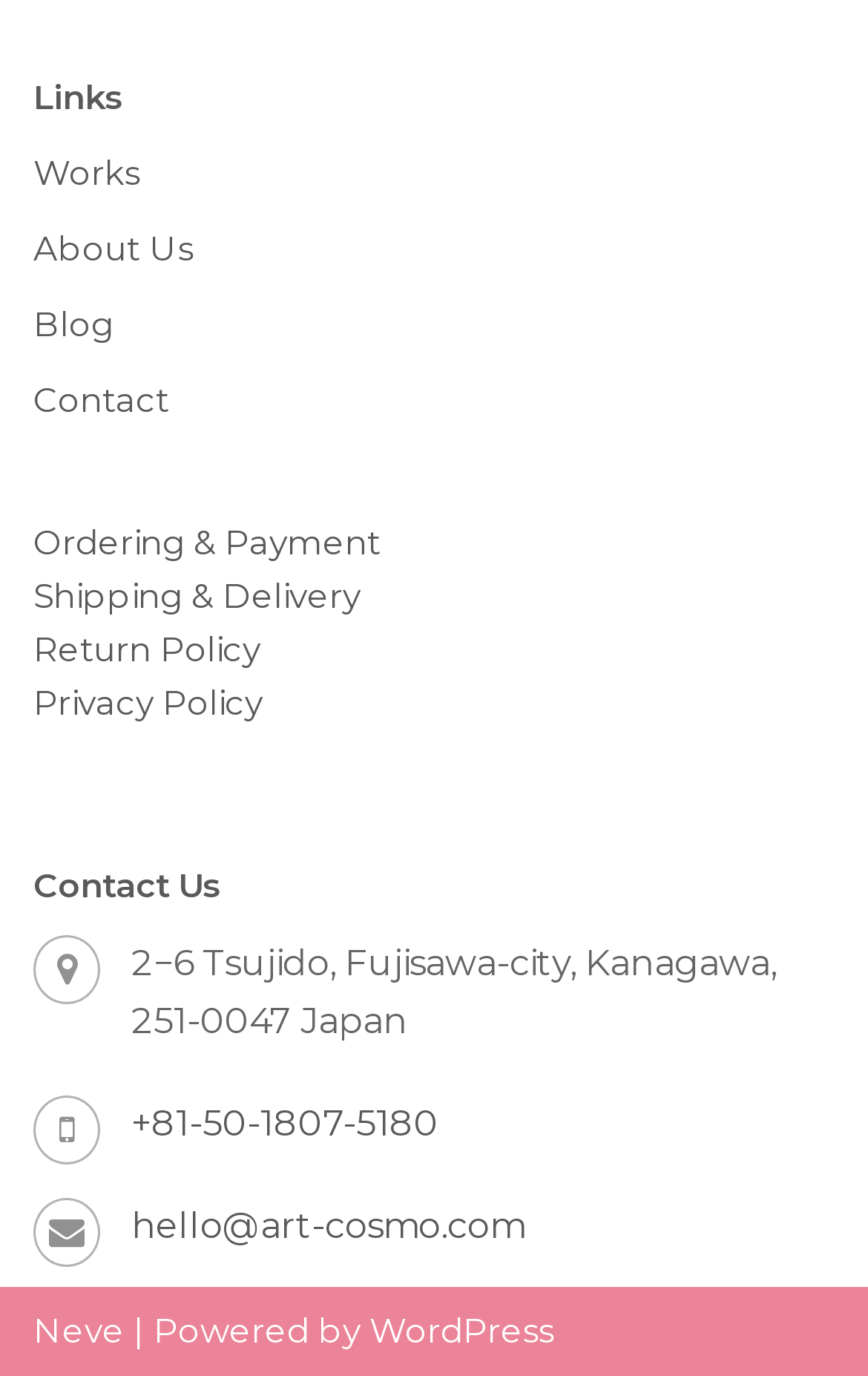Indicate the bounding box coordinates of the clickable region to achieve the following instruction: "Click on Works."

[0.038, 0.11, 0.162, 0.141]